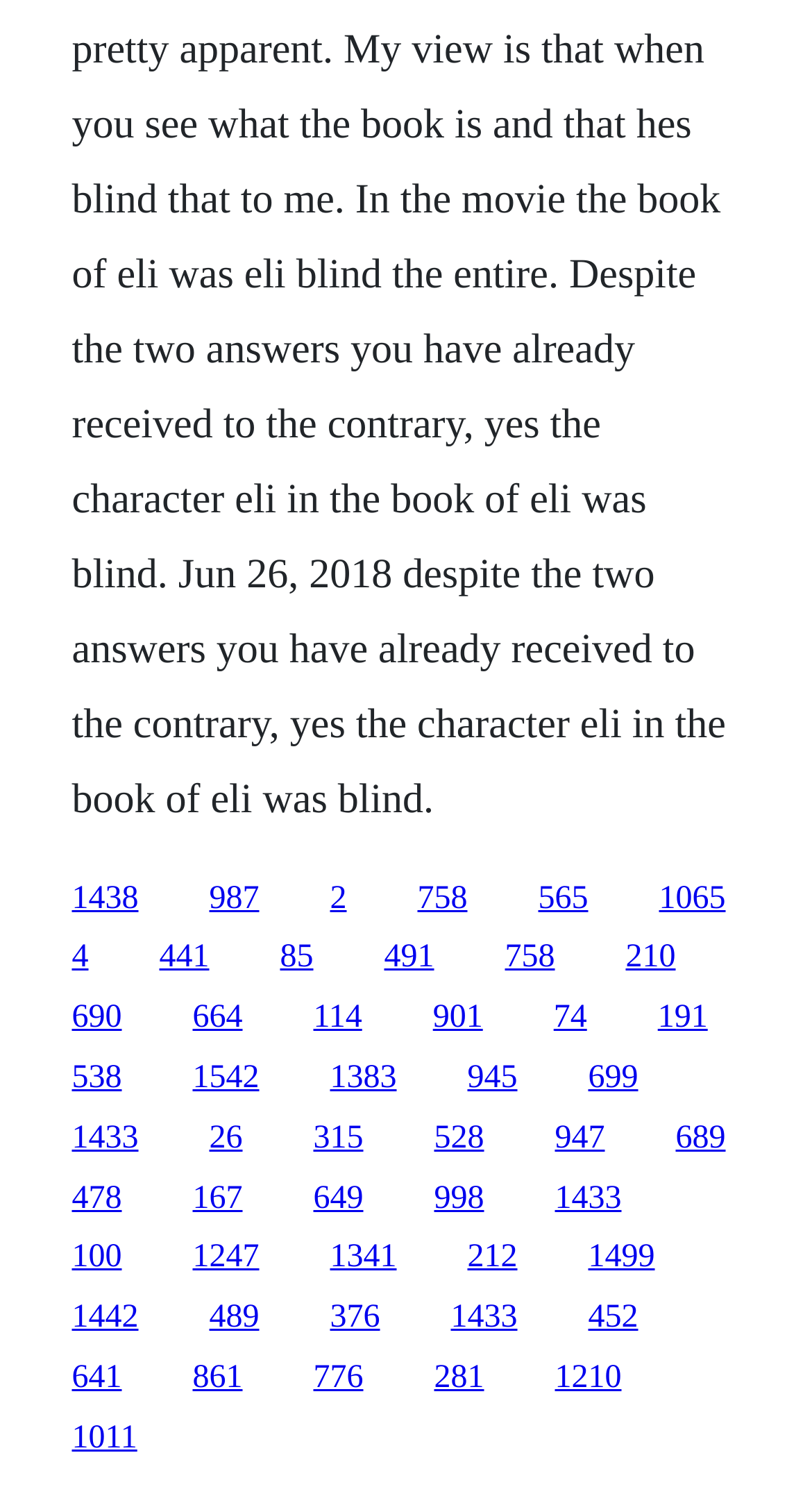Determine the bounding box coordinates for the area you should click to complete the following instruction: "click the link at the bottom left".

[0.088, 0.915, 0.15, 0.938]